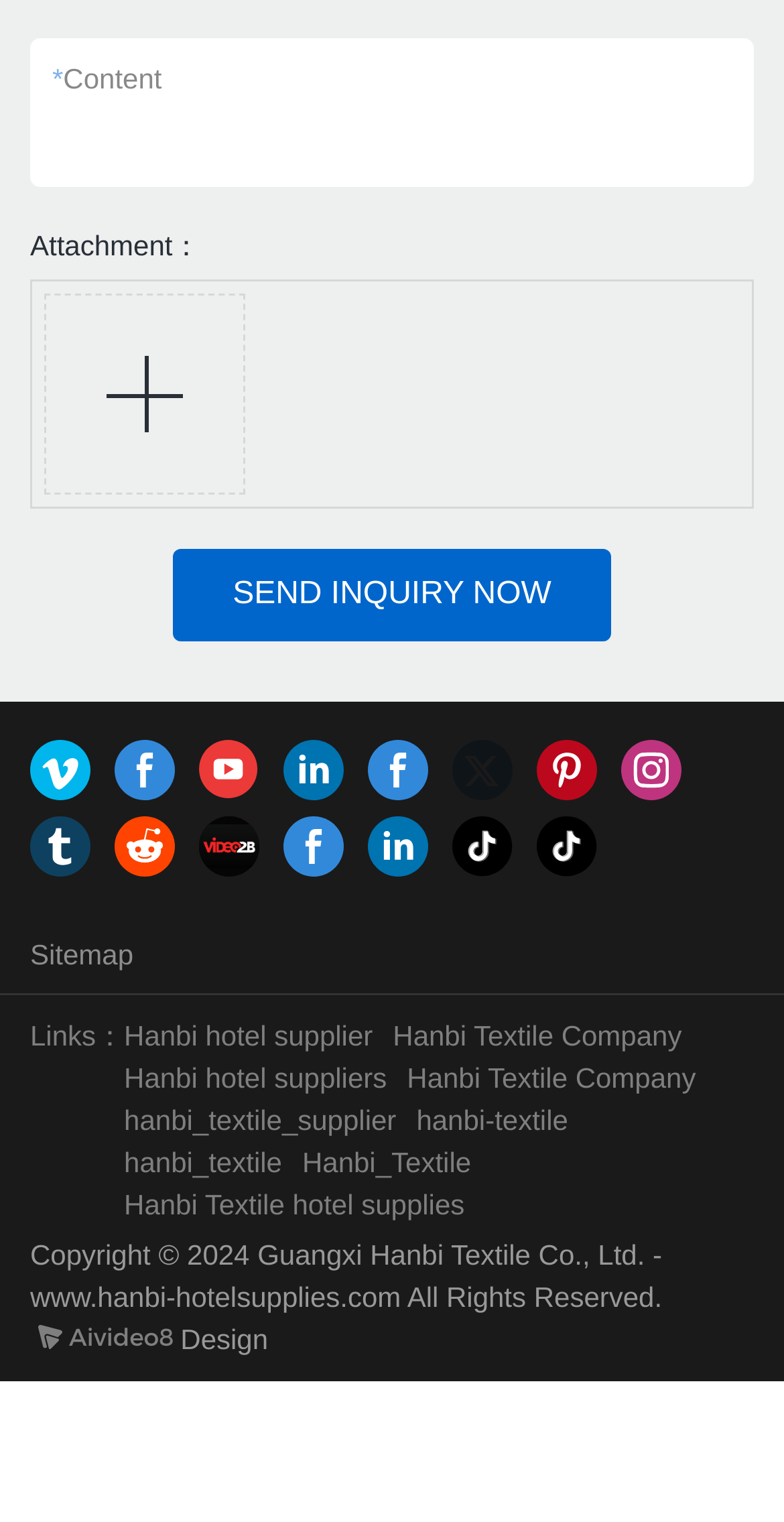Locate the bounding box coordinates of the clickable area needed to fulfill the instruction: "Upload a file".

[0.077, 0.035, 0.923, 0.114]